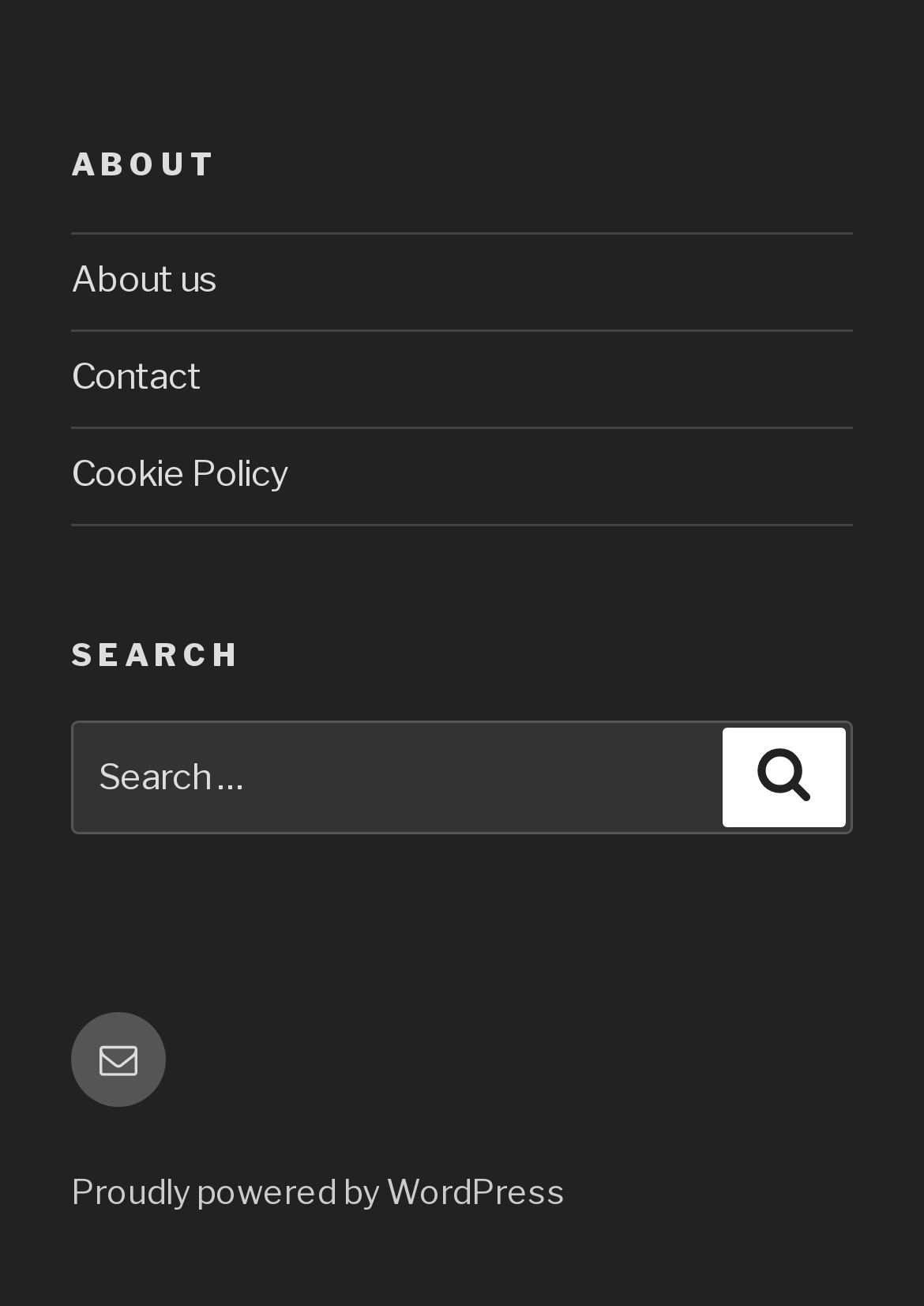Provide the bounding box coordinates for the specified HTML element described in this description: "alt="Window Blinds Charlotte, NC"". The coordinates should be four float numbers ranging from 0 to 1, in the format [left, top, right, bottom].

None